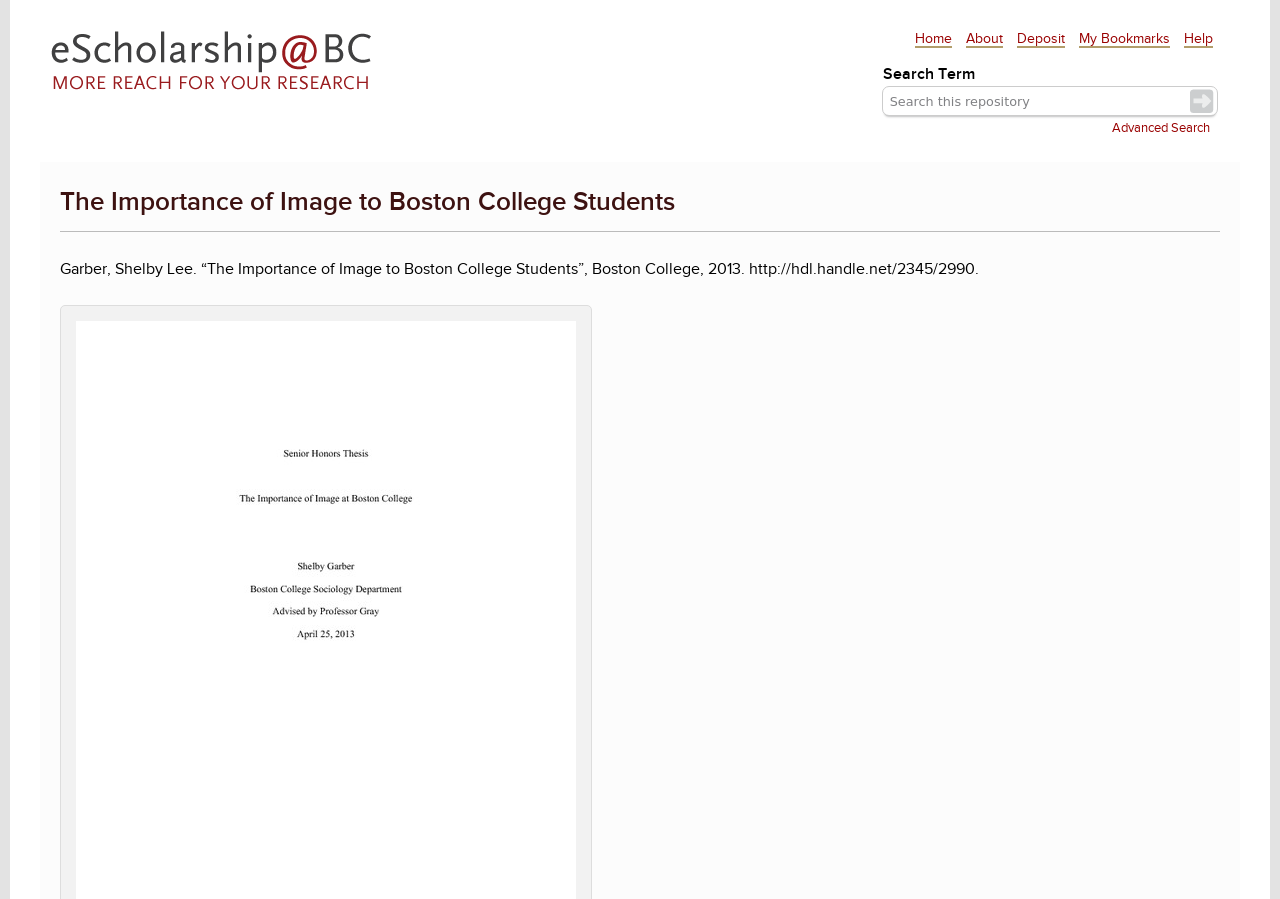Specify the bounding box coordinates of the area that needs to be clicked to achieve the following instruction: "go to home page".

[0.039, 0.031, 0.293, 0.111]